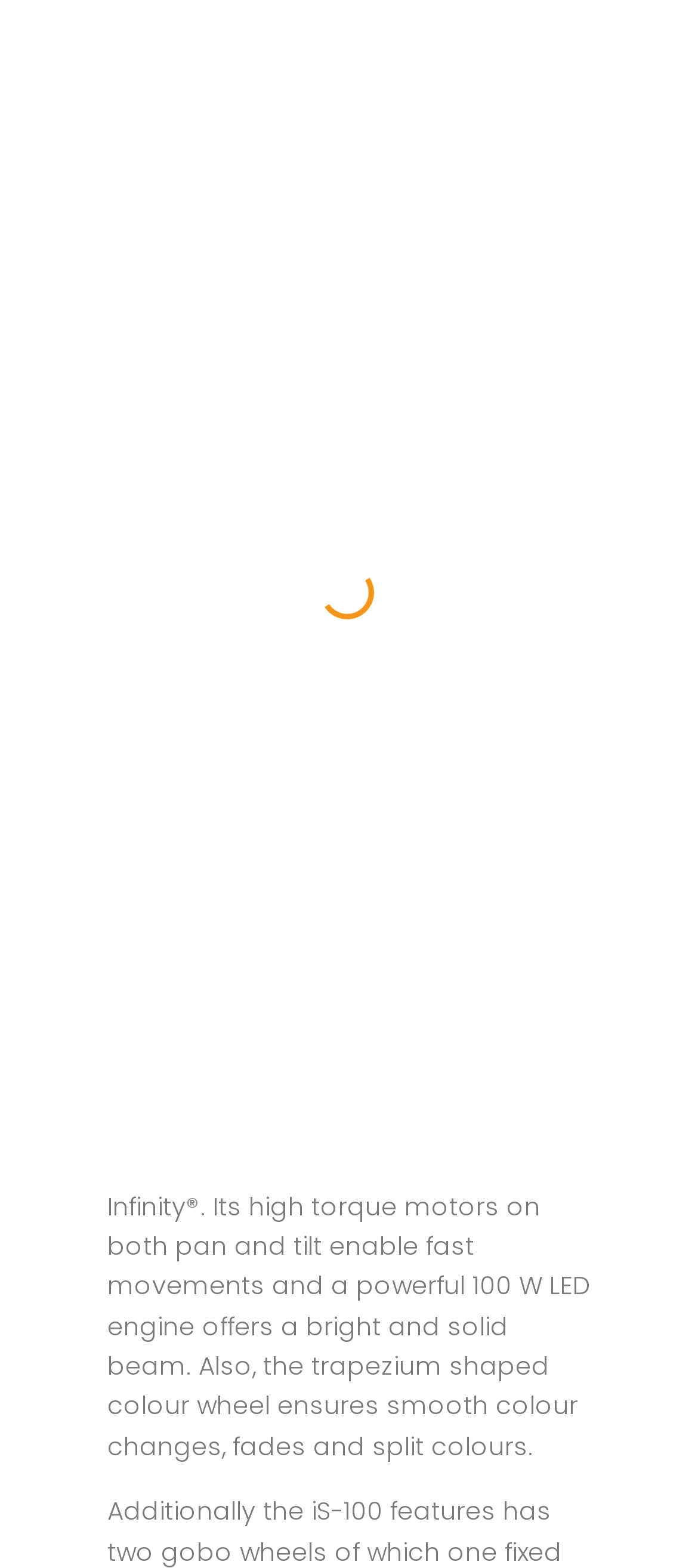Highlight the bounding box of the UI element that corresponds to this description: "0".

[0.833, 0.093, 0.936, 0.118]